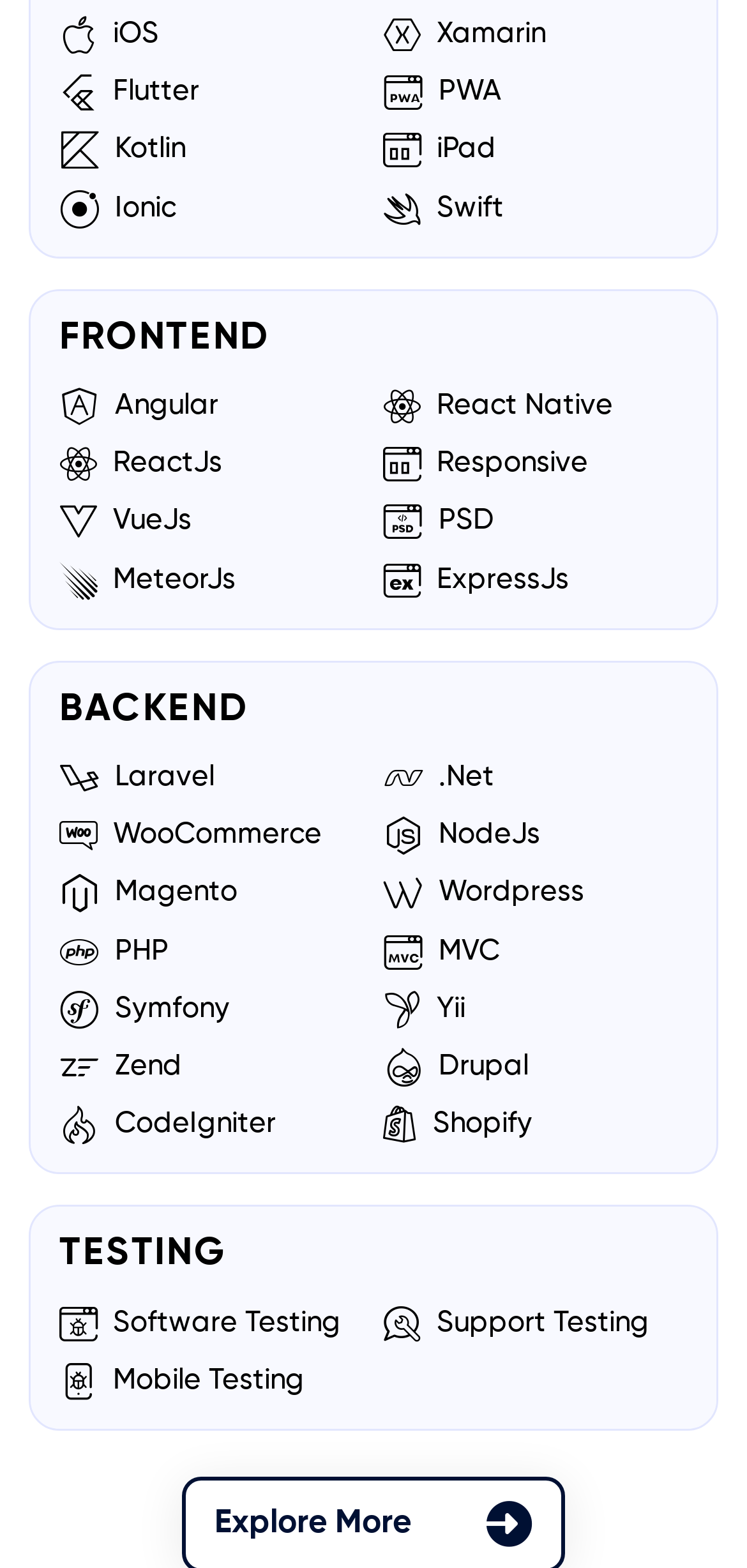How many technologies are listed in total?
Please look at the screenshot and answer using one word or phrase.

30